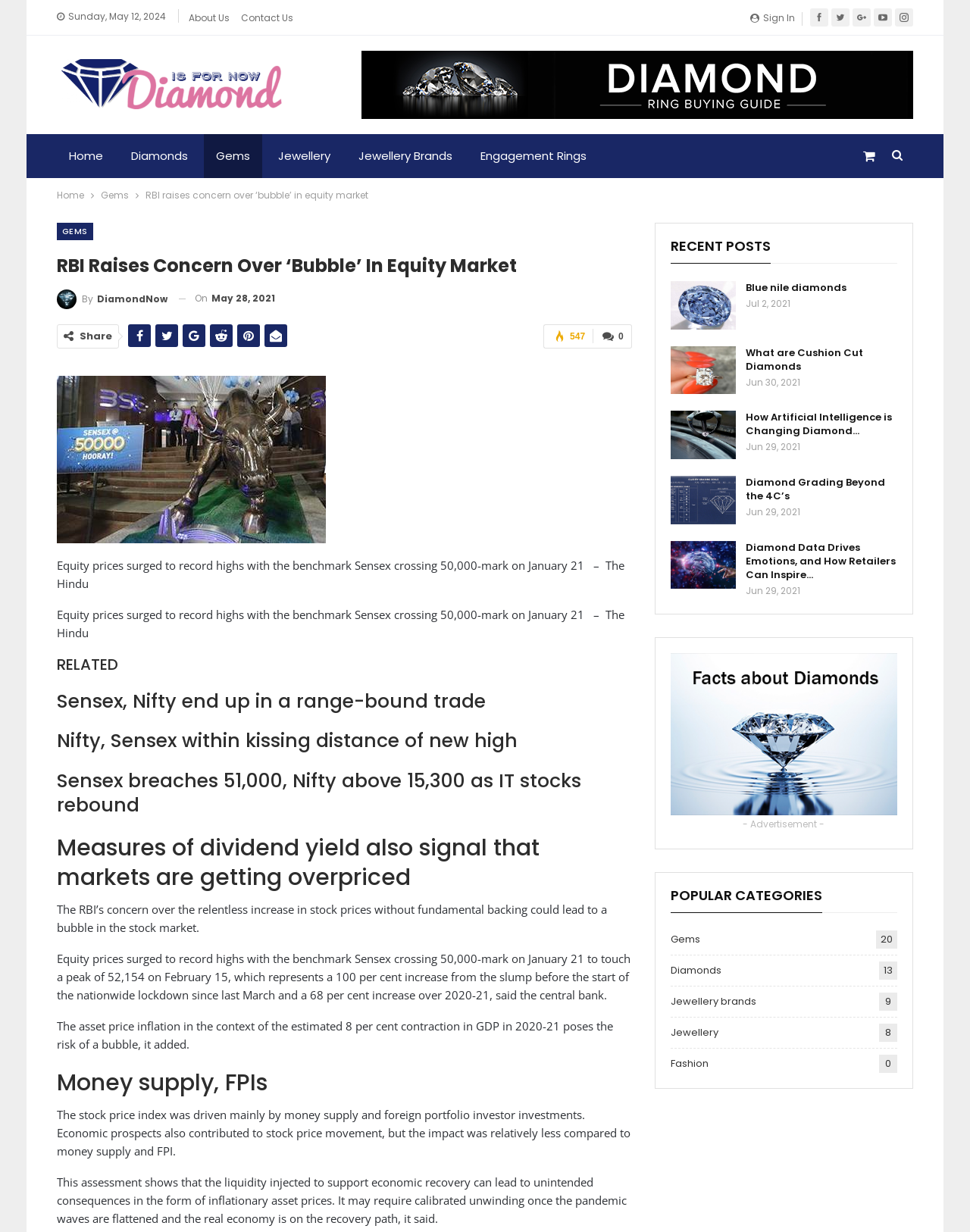Show the bounding box coordinates for the element that needs to be clicked to execute the following instruction: "Click on the 'Share' button". Provide the coordinates in the form of four float numbers between 0 and 1, i.e., [left, top, right, bottom].

[0.082, 0.267, 0.116, 0.278]